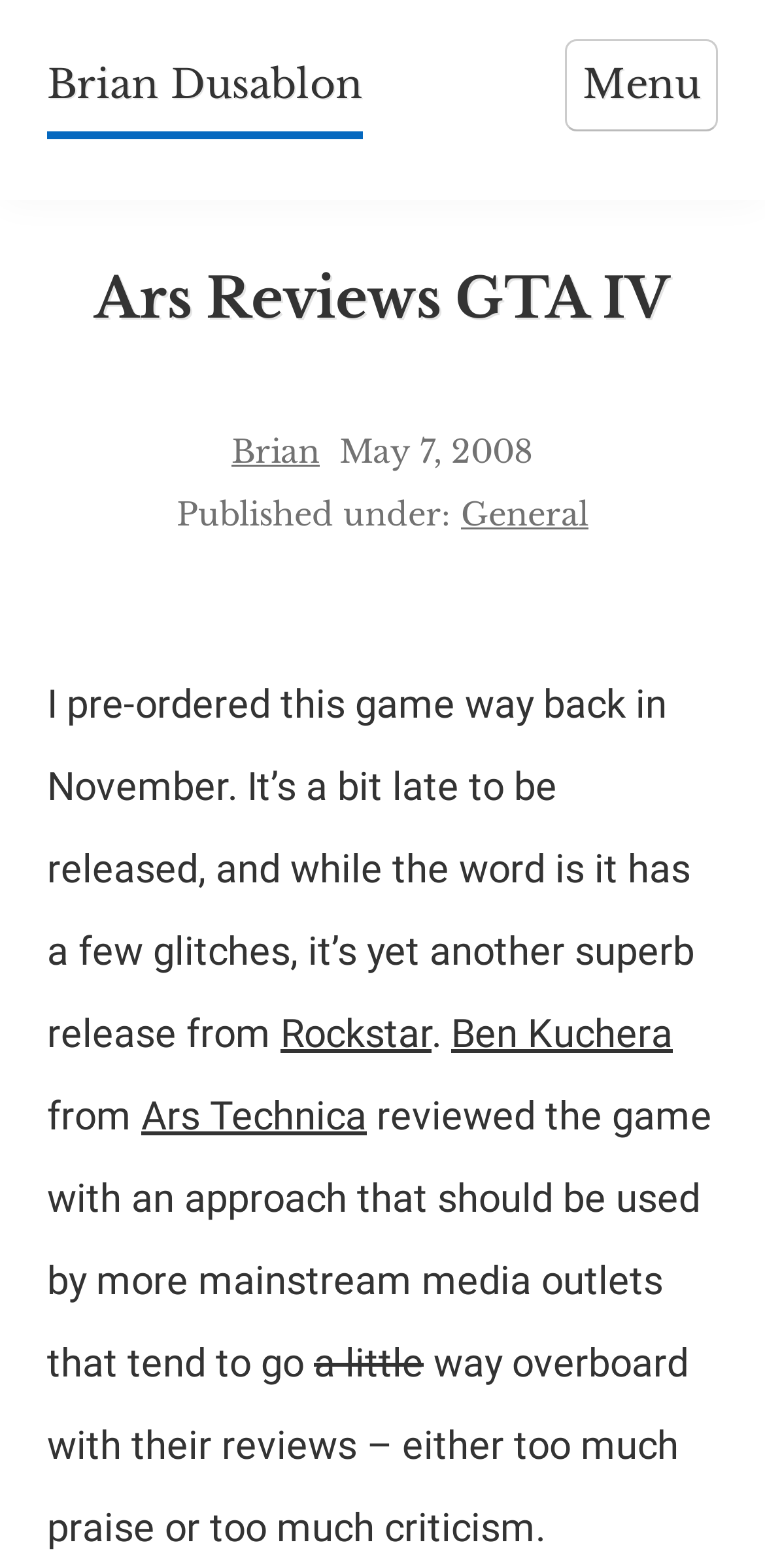Please locate the UI element described by "Home" and provide its bounding box coordinates.

None